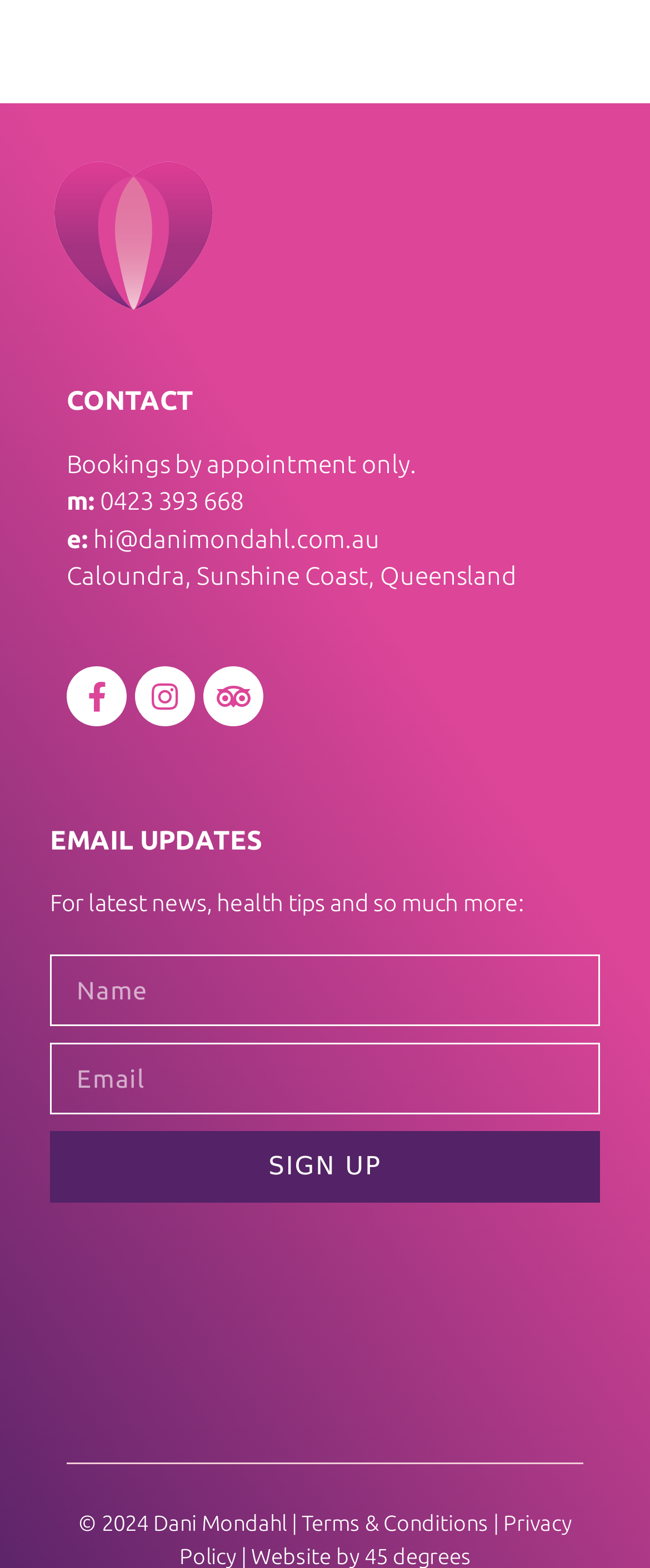Given the webpage screenshot and the description, determine the bounding box coordinates (top-left x, top-left y, bottom-right x, bottom-right y) that define the location of the UI element matching this description: hi@danimondahl.com.au

[0.144, 0.334, 0.585, 0.352]